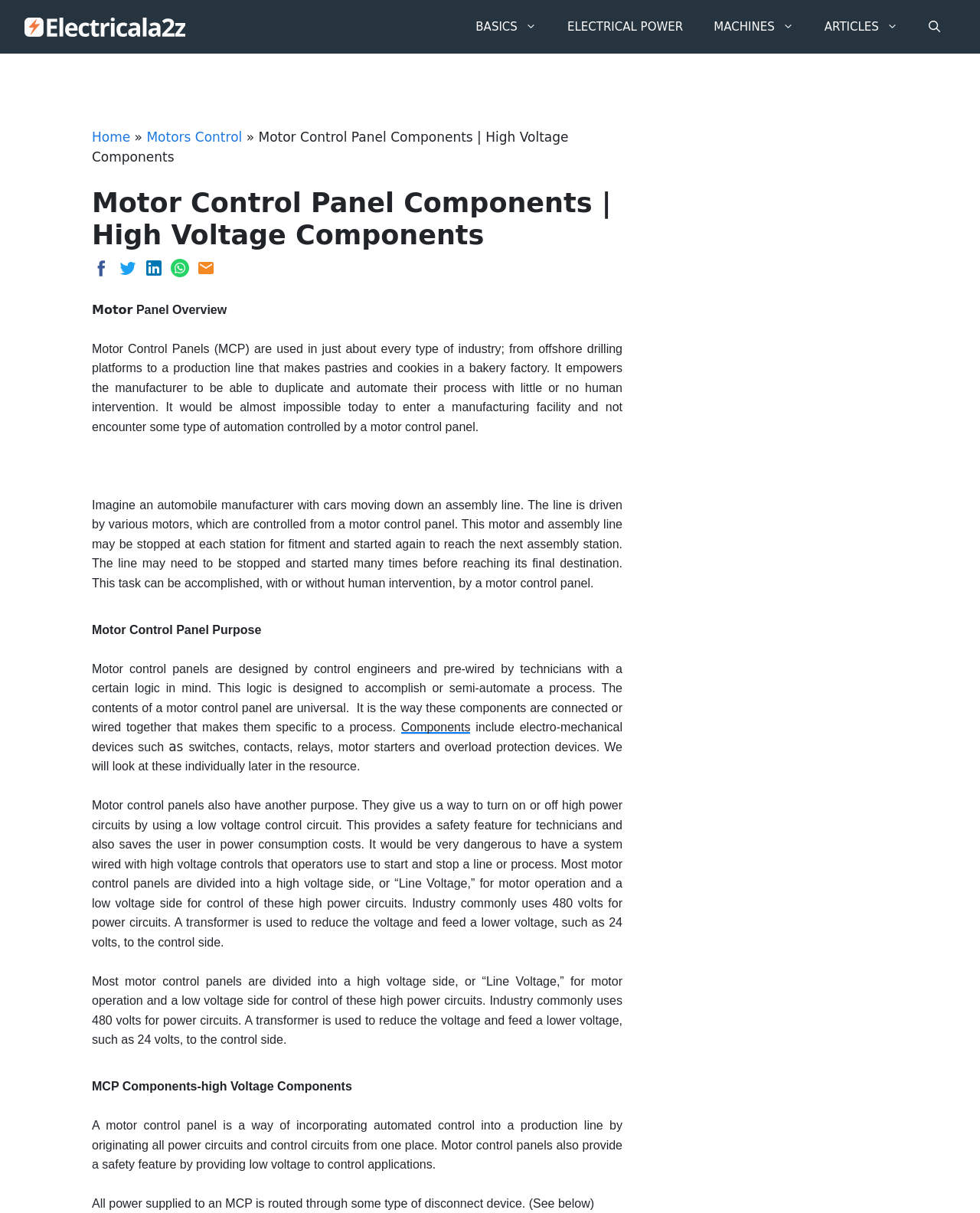Please determine the bounding box coordinates for the element that should be clicked to follow these instructions: "Click on the 'Components' link".

[0.409, 0.594, 0.48, 0.606]